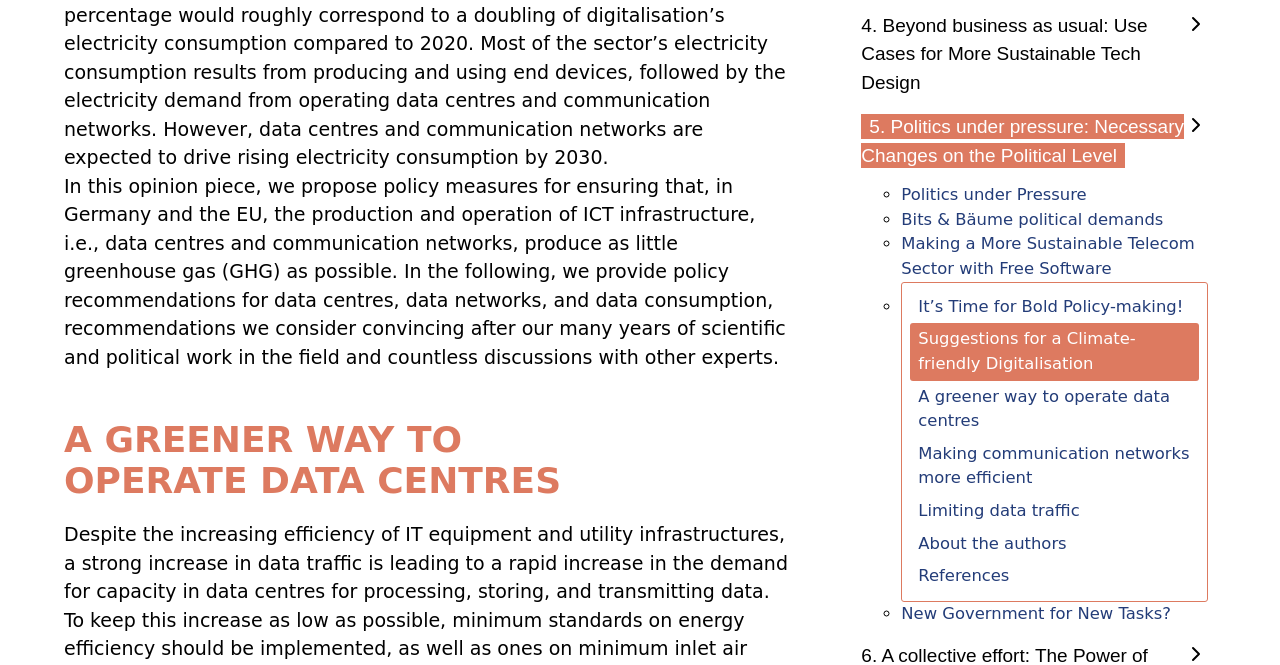Provide the bounding box coordinates of the HTML element described as: "unsubscribe". The bounding box coordinates should be four float numbers between 0 and 1, i.e., [left, top, right, bottom].

None